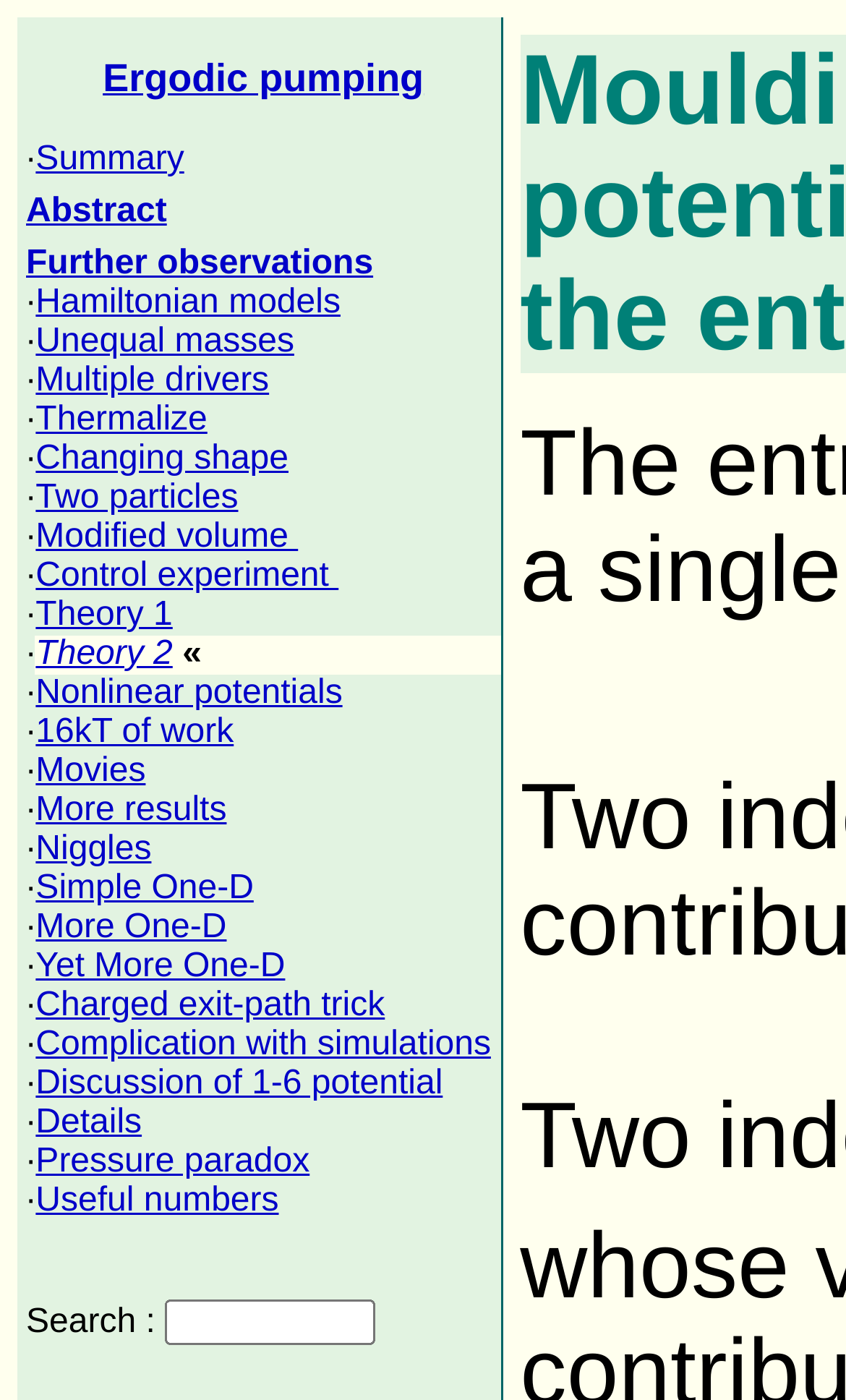Can you determine the bounding box coordinates of the area that needs to be clicked to fulfill the following instruction: "Learn about Theory 2"?

[0.042, 0.454, 0.204, 0.48]